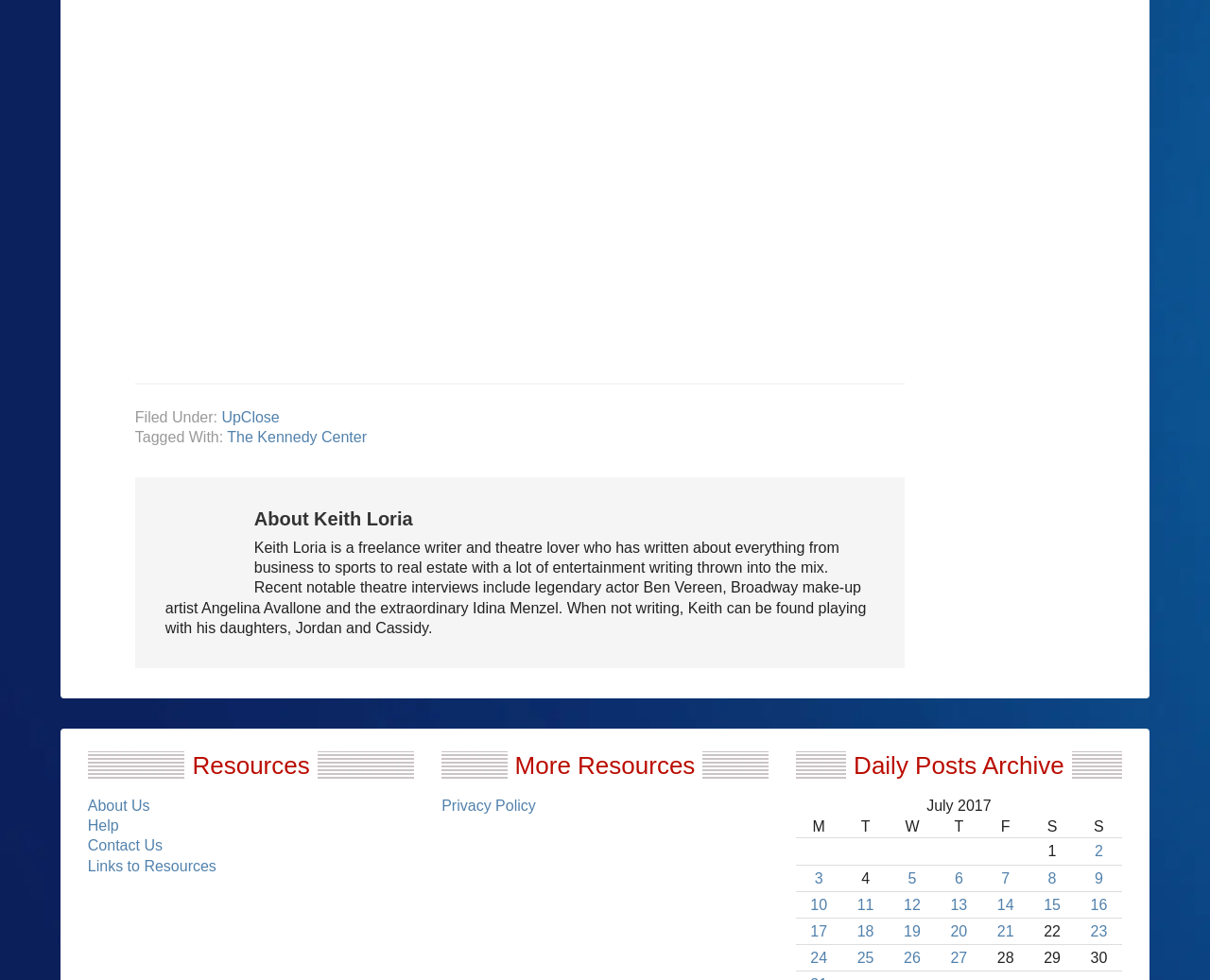Please find and report the bounding box coordinates of the element to click in order to perform the following action: "Click on the 'UpClose' link". The coordinates should be expressed as four float numbers between 0 and 1, in the format [left, top, right, bottom].

[0.183, 0.417, 0.231, 0.434]